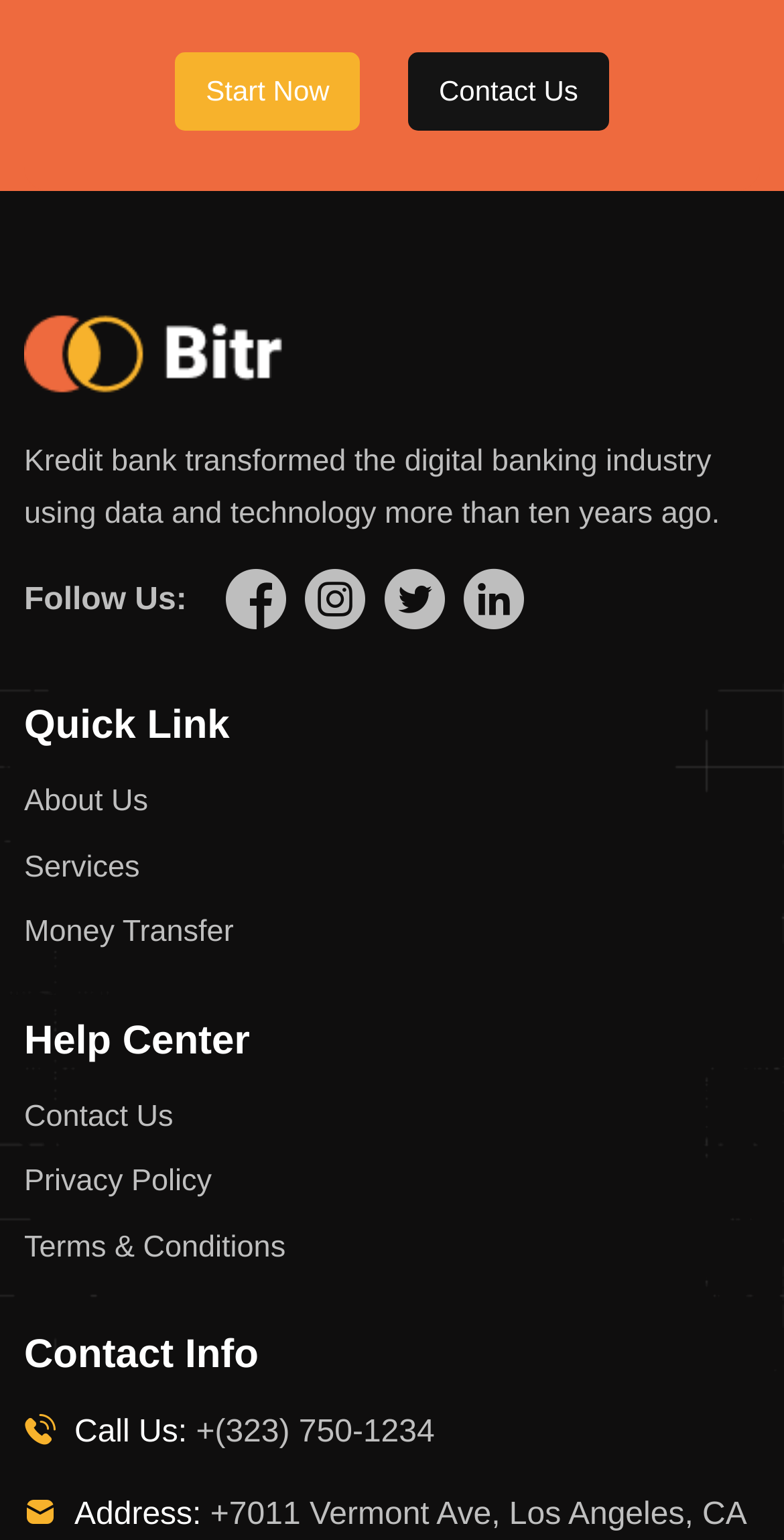Please reply to the following question using a single word or phrase: 
How many social media links are there?

4